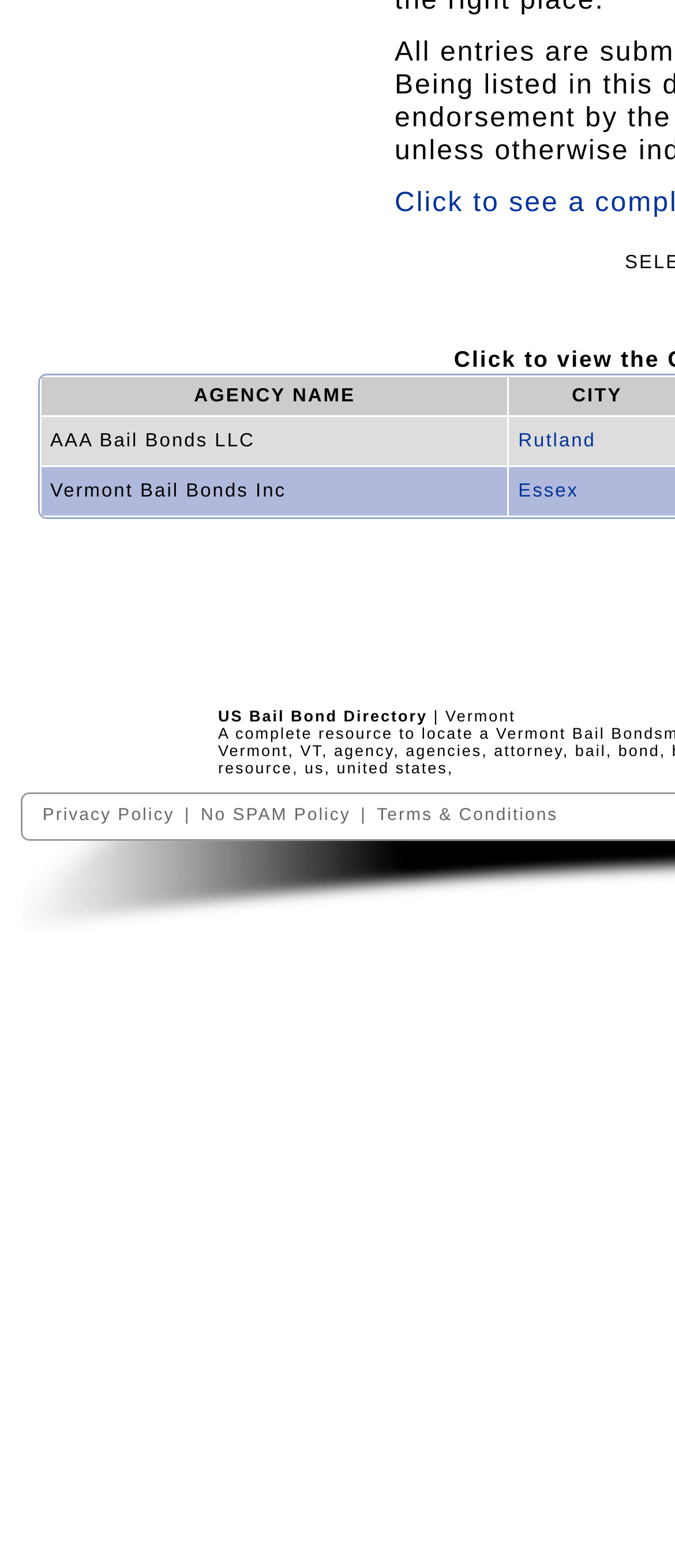Please find the bounding box coordinates in the format (top-left x, top-left y, bottom-right x, bottom-right y) for the given element description. Ensure the coordinates are floating point numbers between 0 and 1. Description: Vermont Bail Bonds Inc

[0.074, 0.306, 0.424, 0.32]